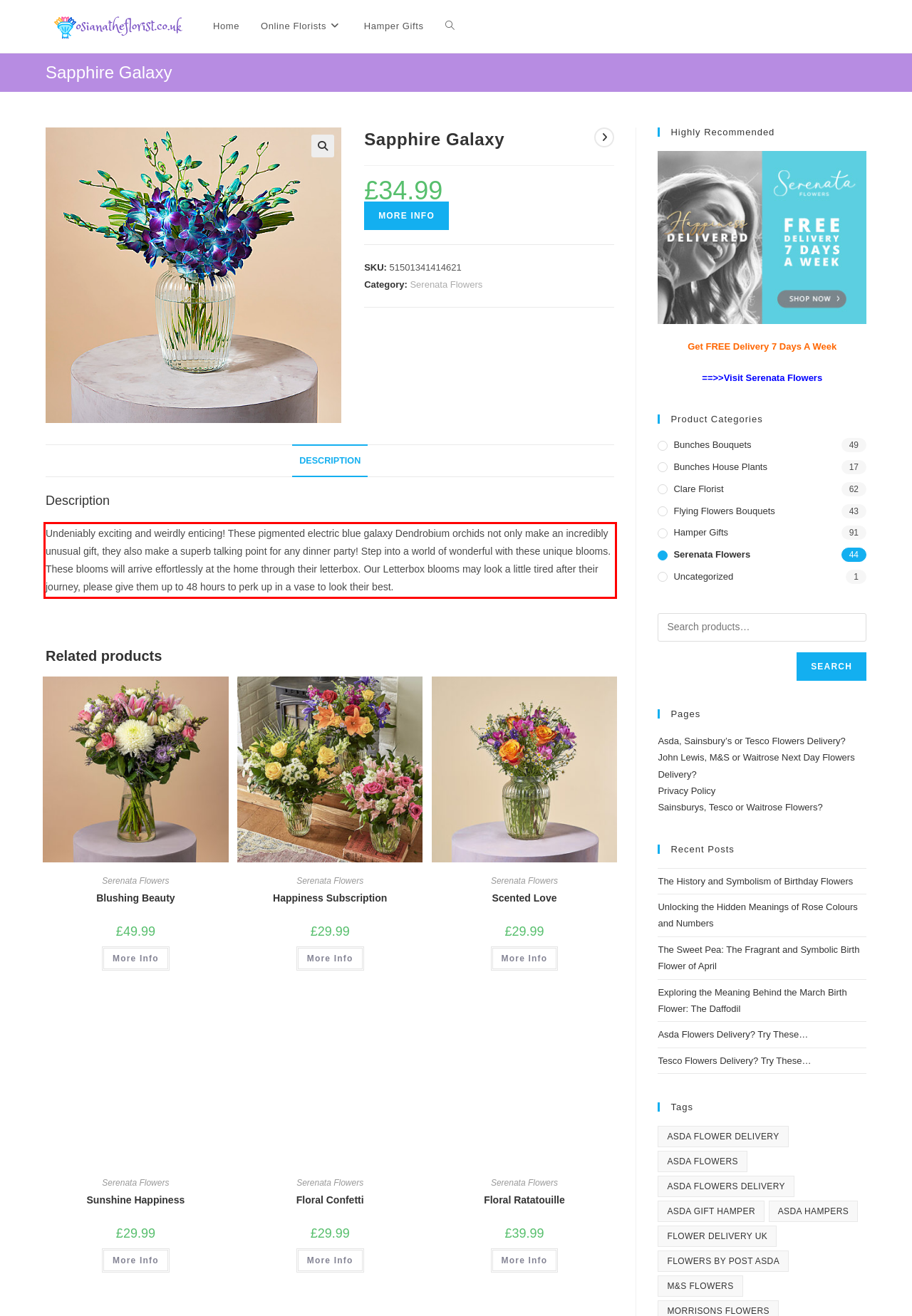Examine the screenshot of the webpage, locate the red bounding box, and generate the text contained within it.

Undeniably exciting and weirdly enticing! These pigmented electric blue galaxy Dendrobium orchids not only make an incredibly unusual gift, they also make a superb talking point for any dinner party! Step into a world of wonderful with these unique blooms. These blooms will arrive effortlessly at the home through their letterbox. Our Letterbox blooms may look a little tired after their journey, please give them up to 48 hours to perk up in a vase to look their best.